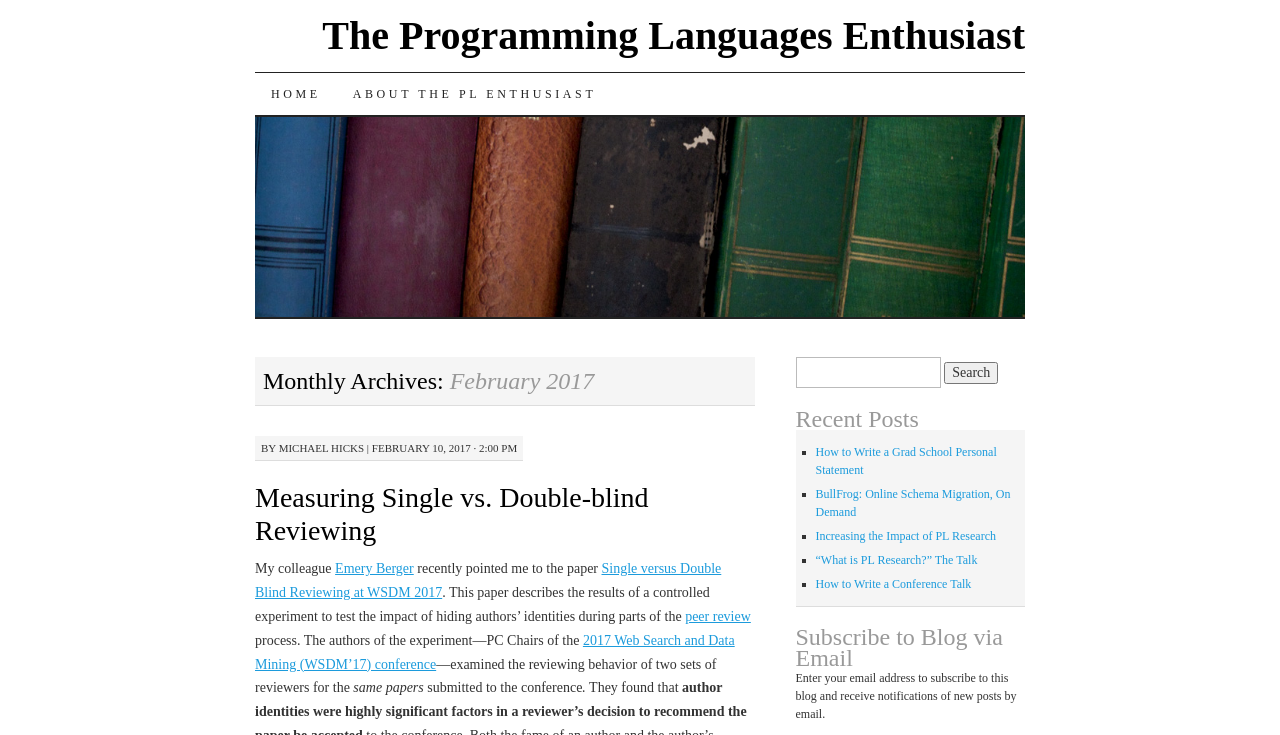Identify the bounding box for the UI element that is described as follows: "Home".

[0.199, 0.099, 0.263, 0.156]